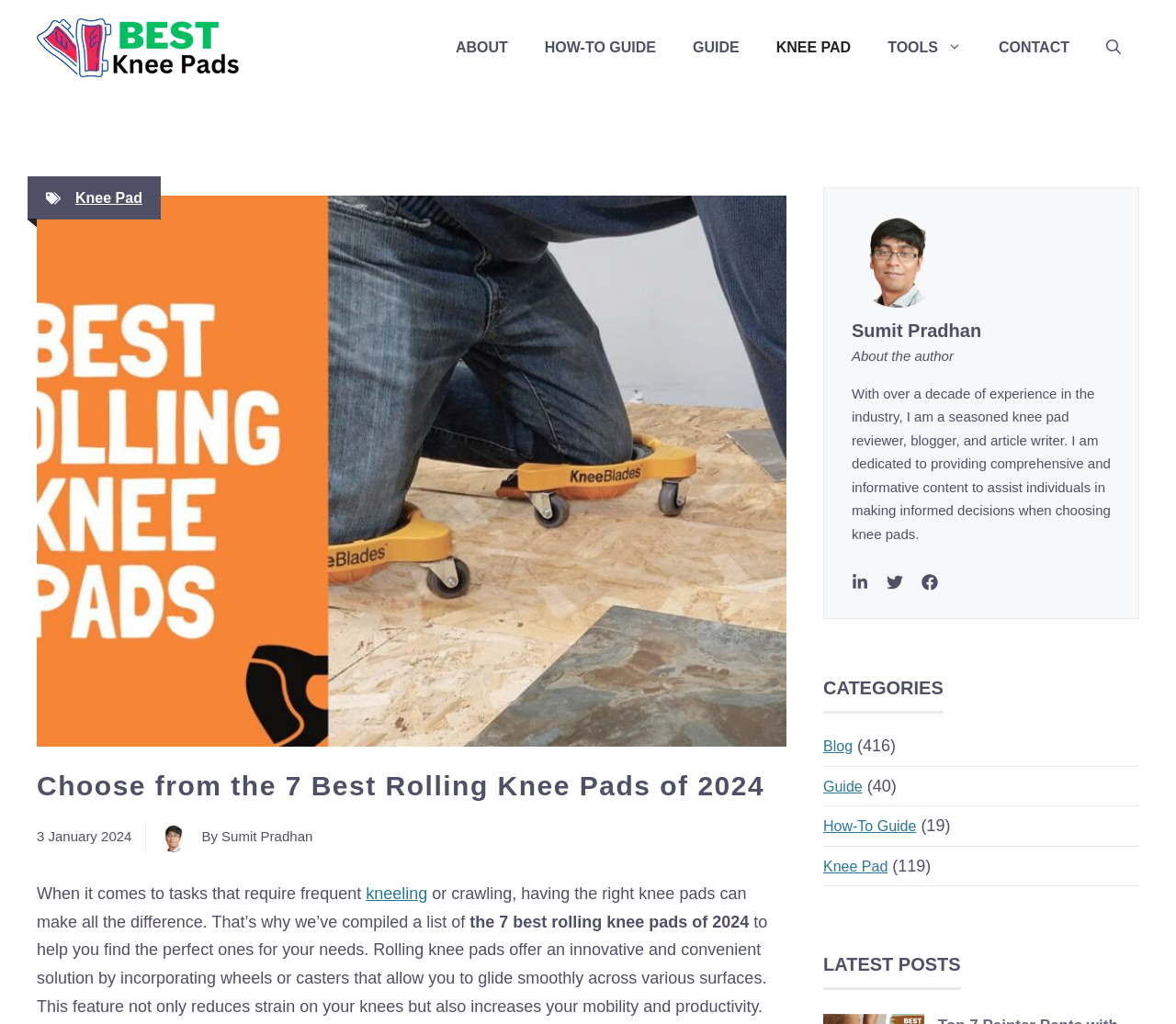Kindly determine the bounding box coordinates for the clickable area to achieve the given instruction: "Click on the 'ABOUT' link".

[0.372, 0.02, 0.448, 0.074]